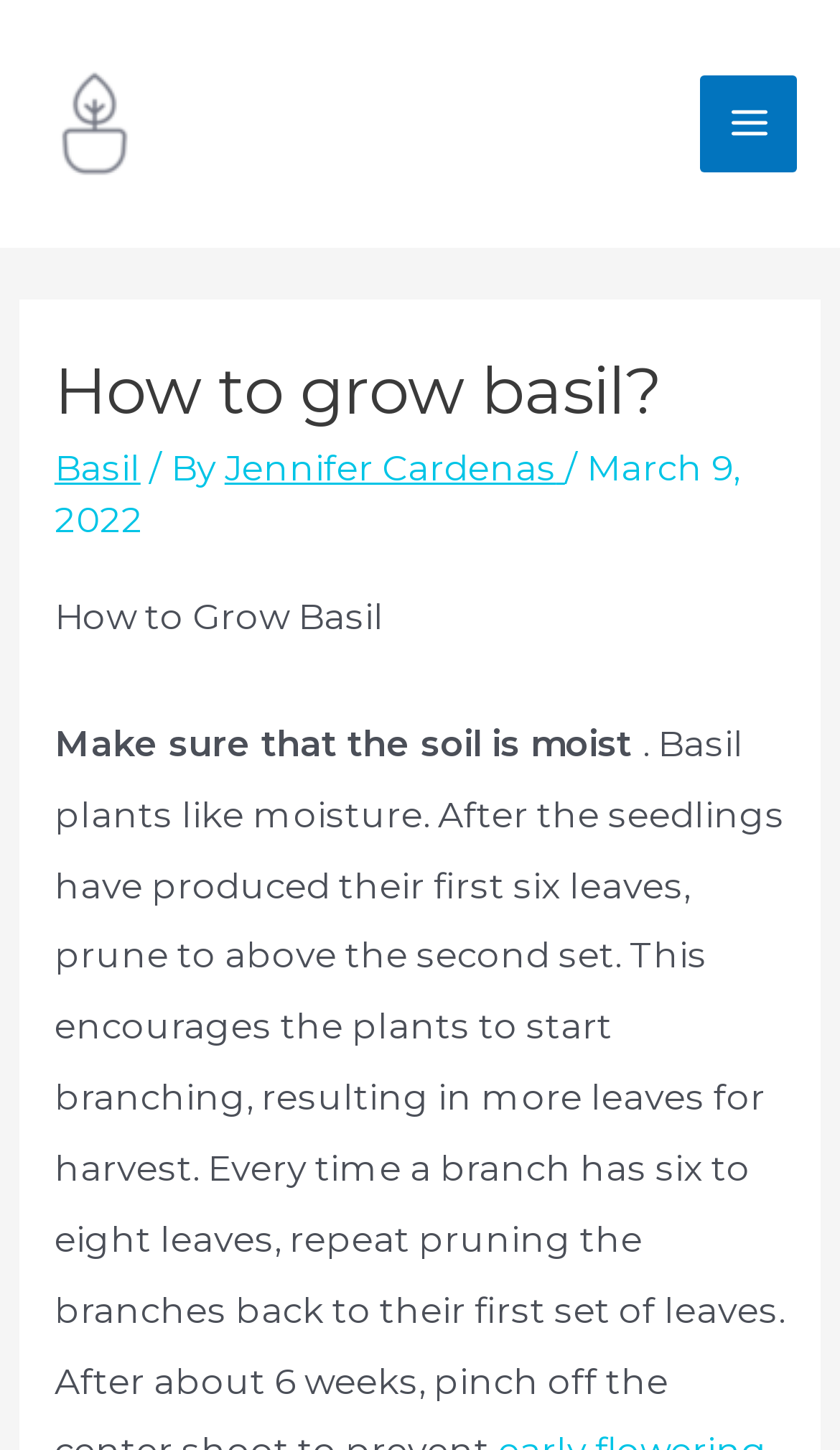Provide a comprehensive description of the webpage.

The webpage is about growing basil, with a focus on providing guidance and tips. At the top left corner, there is a link to the website "GrowingPerfect.com" accompanied by an image with the same name. On the opposite side, at the top right corner, there is a button labeled "MAIN MENU" with an adjacent image.

Below the top section, there is a header area that spans almost the entire width of the page. Within this header, the main title "How to grow basil?" is prominently displayed. To the right of the title, there are links to related topics, including "Basil" and the author's name, "Jennifer Cardenas", along with the publication date "March 9, 2022".

The main content of the webpage begins with a subheading "How to Grow Basil" followed by a paragraph of text that provides advice on growing basil, starting with the importance of keeping the soil moist.